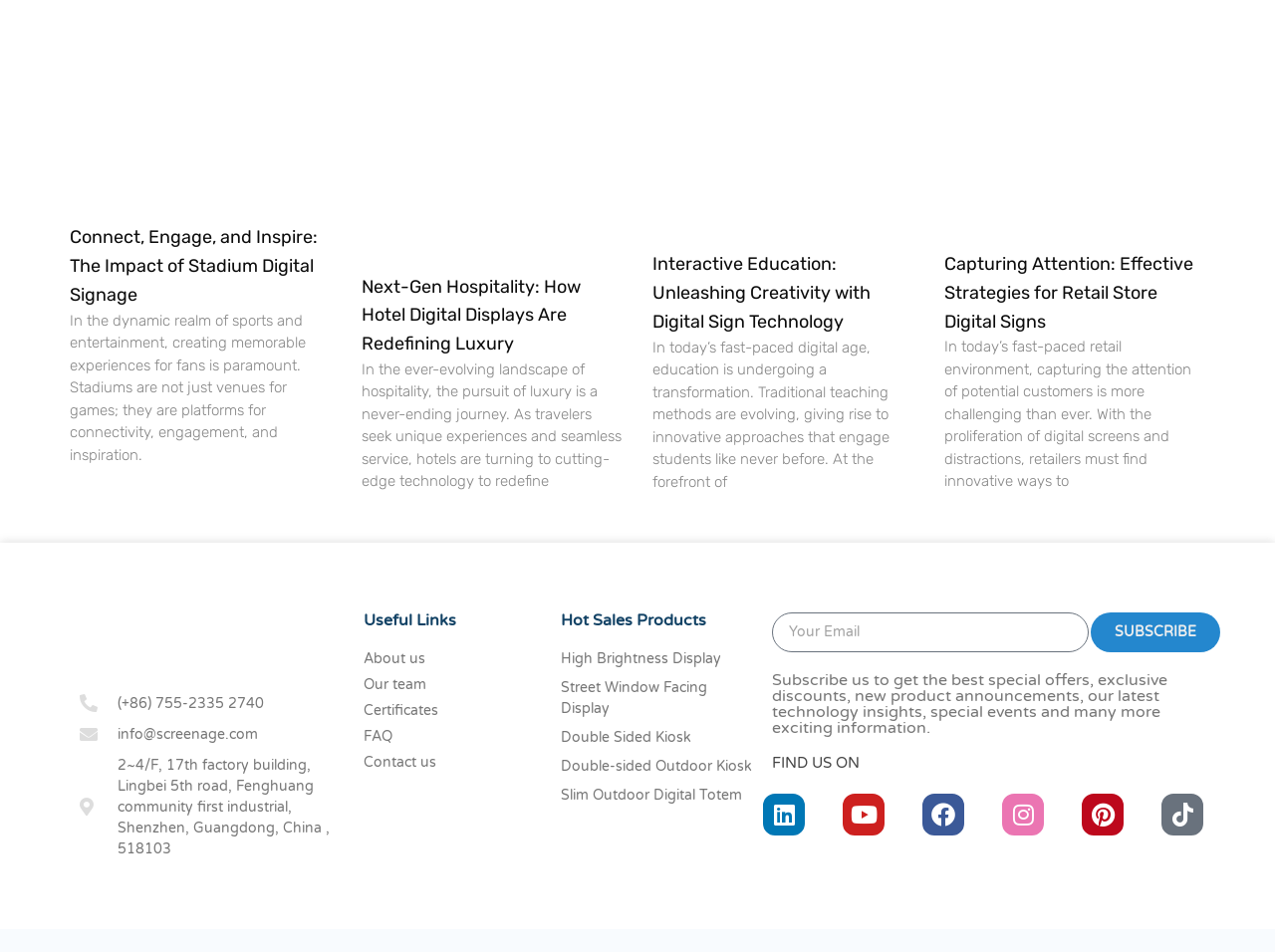Show me the bounding box coordinates of the clickable region to achieve the task as per the instruction: "Visit Linkedin page".

[0.596, 0.831, 0.634, 0.881]